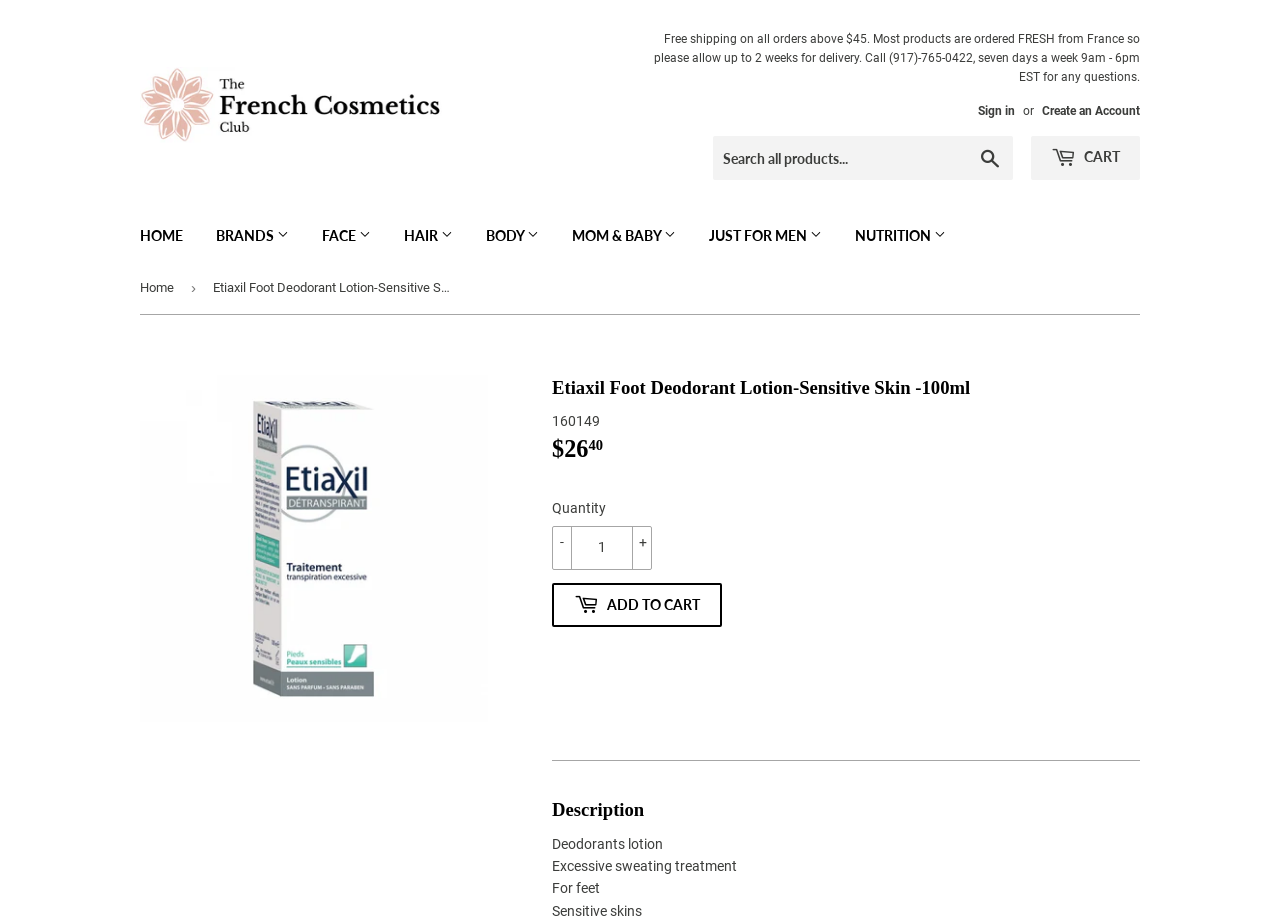Identify the bounding box coordinates of the clickable section necessary to follow the following instruction: "Sign in". The coordinates should be presented as four float numbers from 0 to 1, i.e., [left, top, right, bottom].

[0.764, 0.113, 0.793, 0.128]